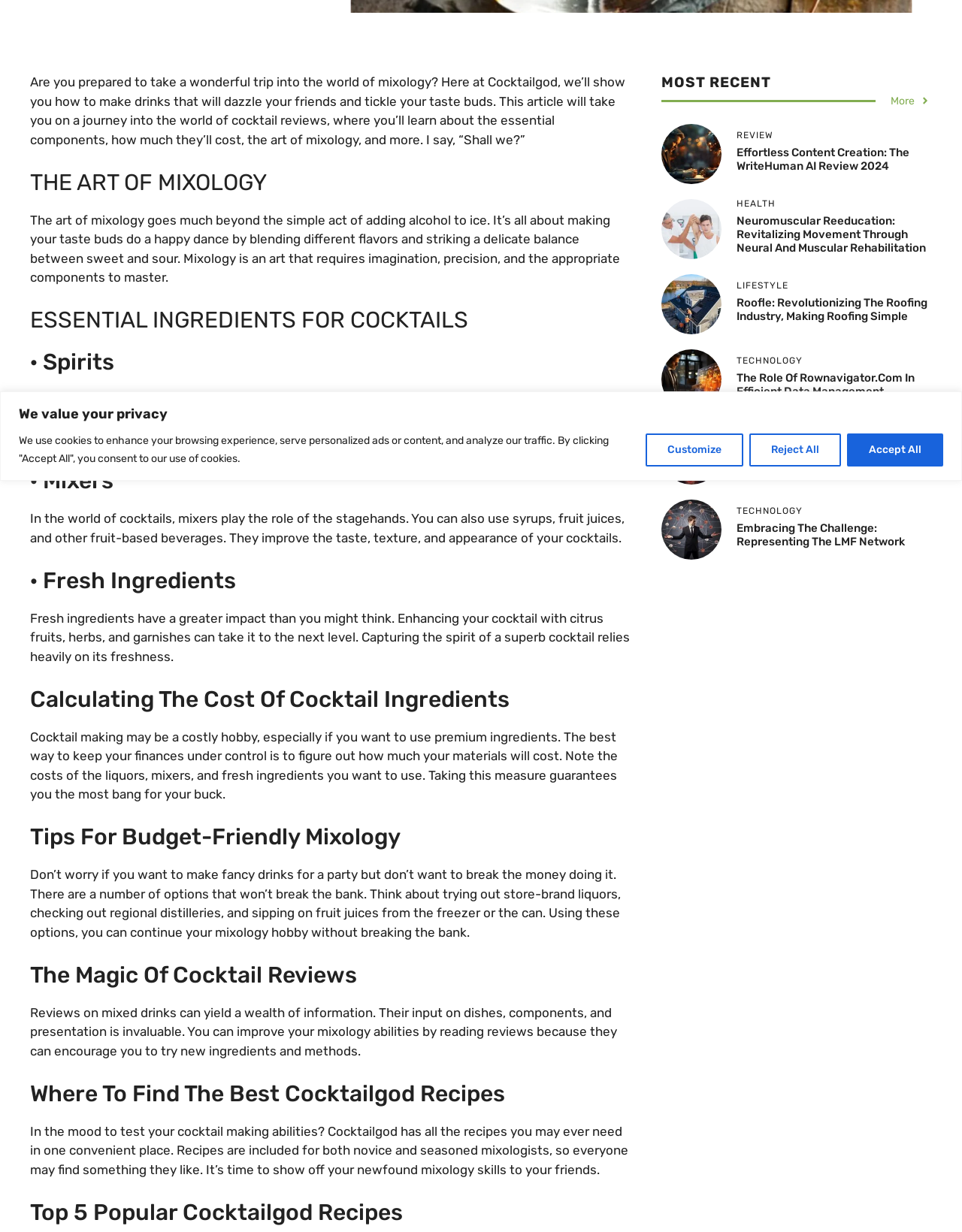Find and provide the bounding box coordinates for the UI element described here: "Appointments". The coordinates should be given as four float numbers between 0 and 1: [left, top, right, bottom].

None